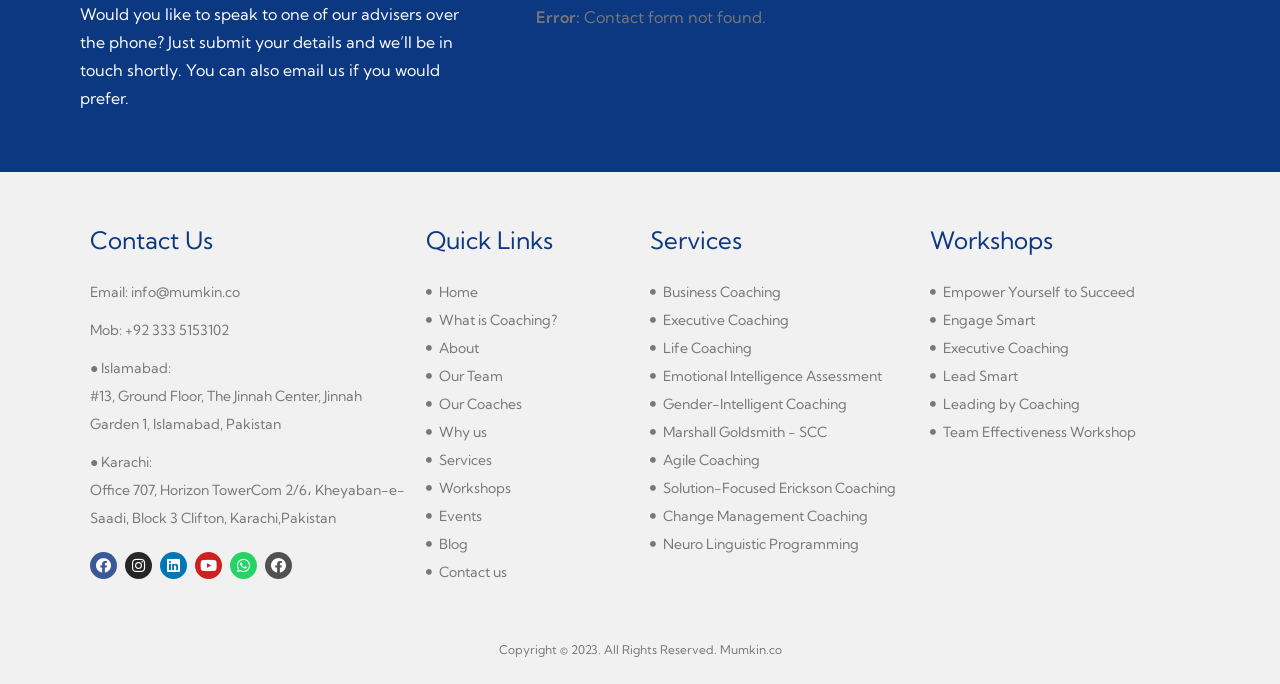Give a one-word or one-phrase response to the question: 
What is the phone number for Islamabad?

+92 333 5153102